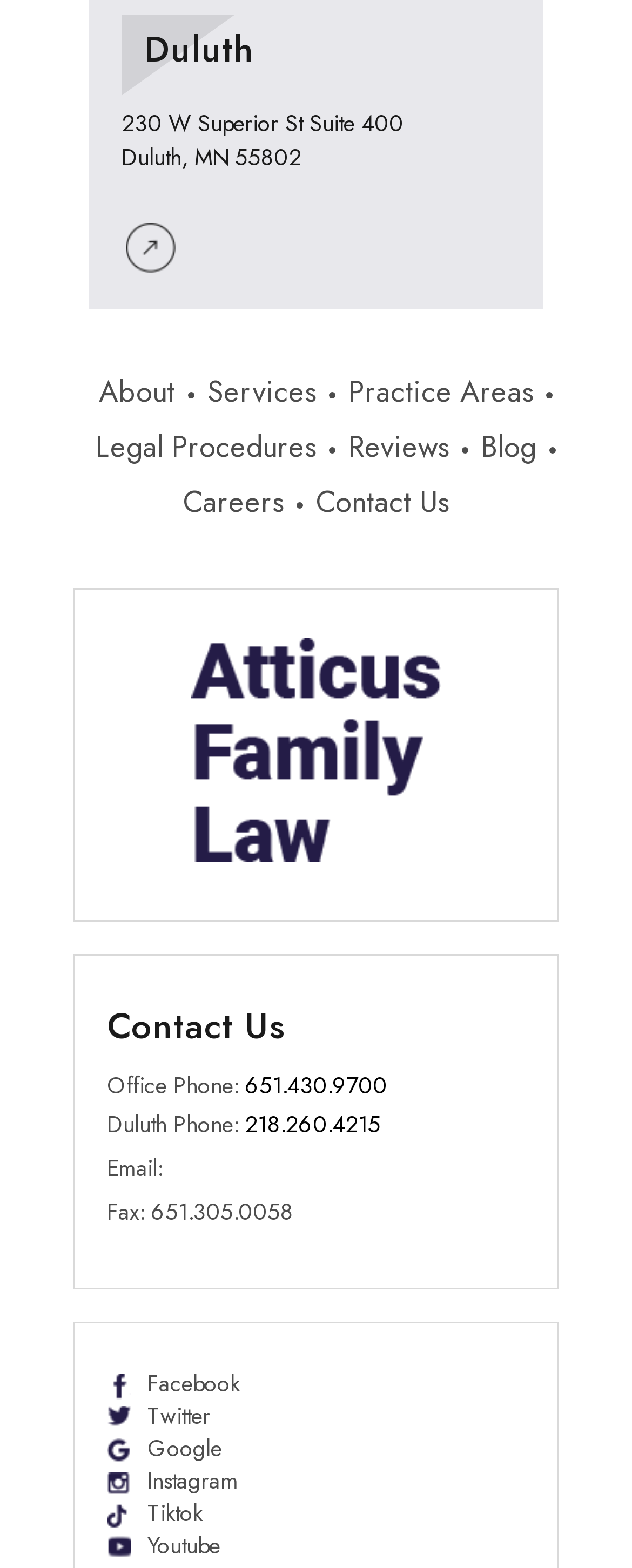Based on the provided description, "About", find the bounding box of the corresponding UI element in the screenshot.

[0.156, 0.241, 0.277, 0.264]